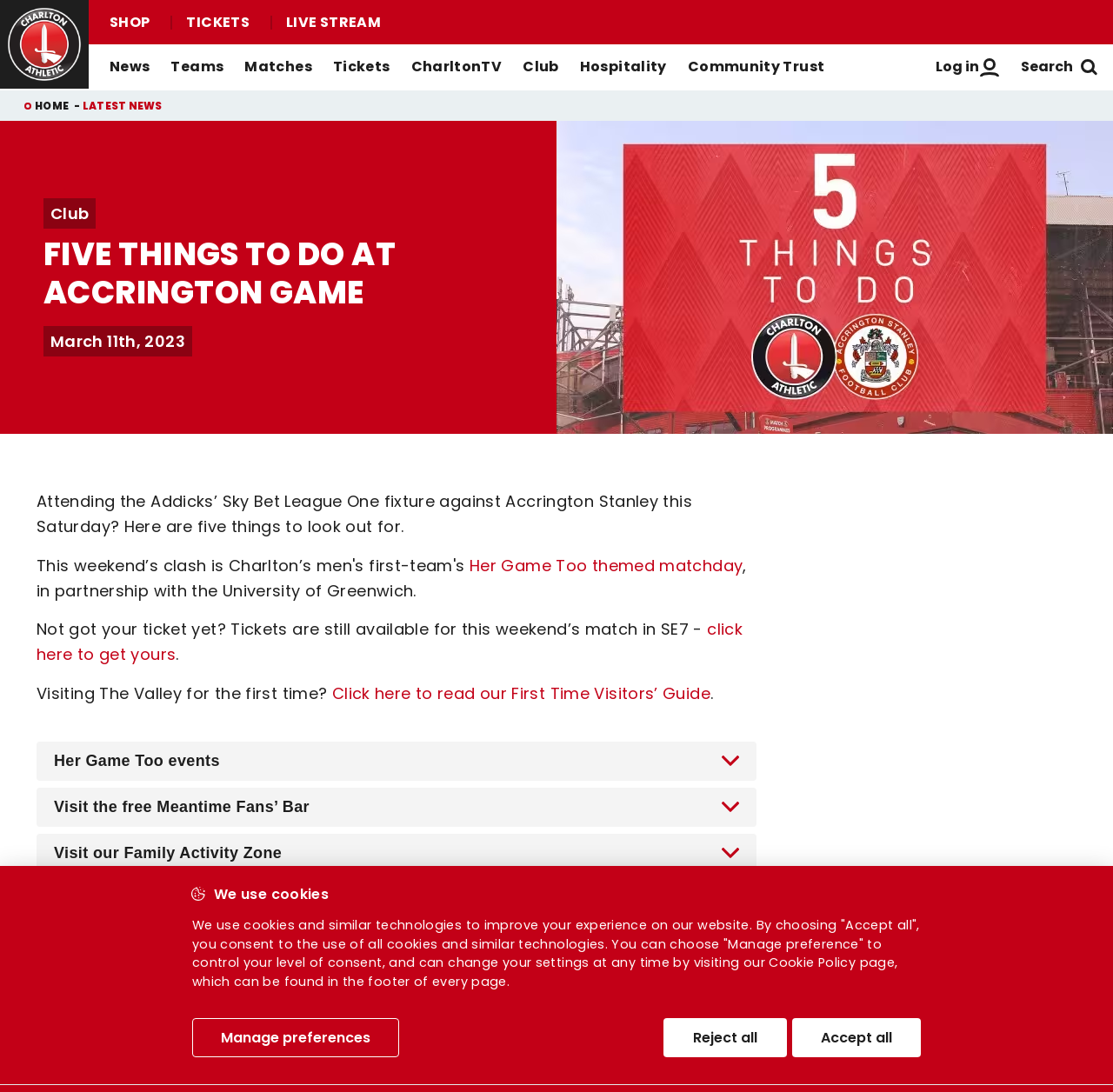Identify the bounding box coordinates of the region I need to click to complete this instruction: "Read men's first-team news".

[0.085, 0.162, 0.301, 0.184]